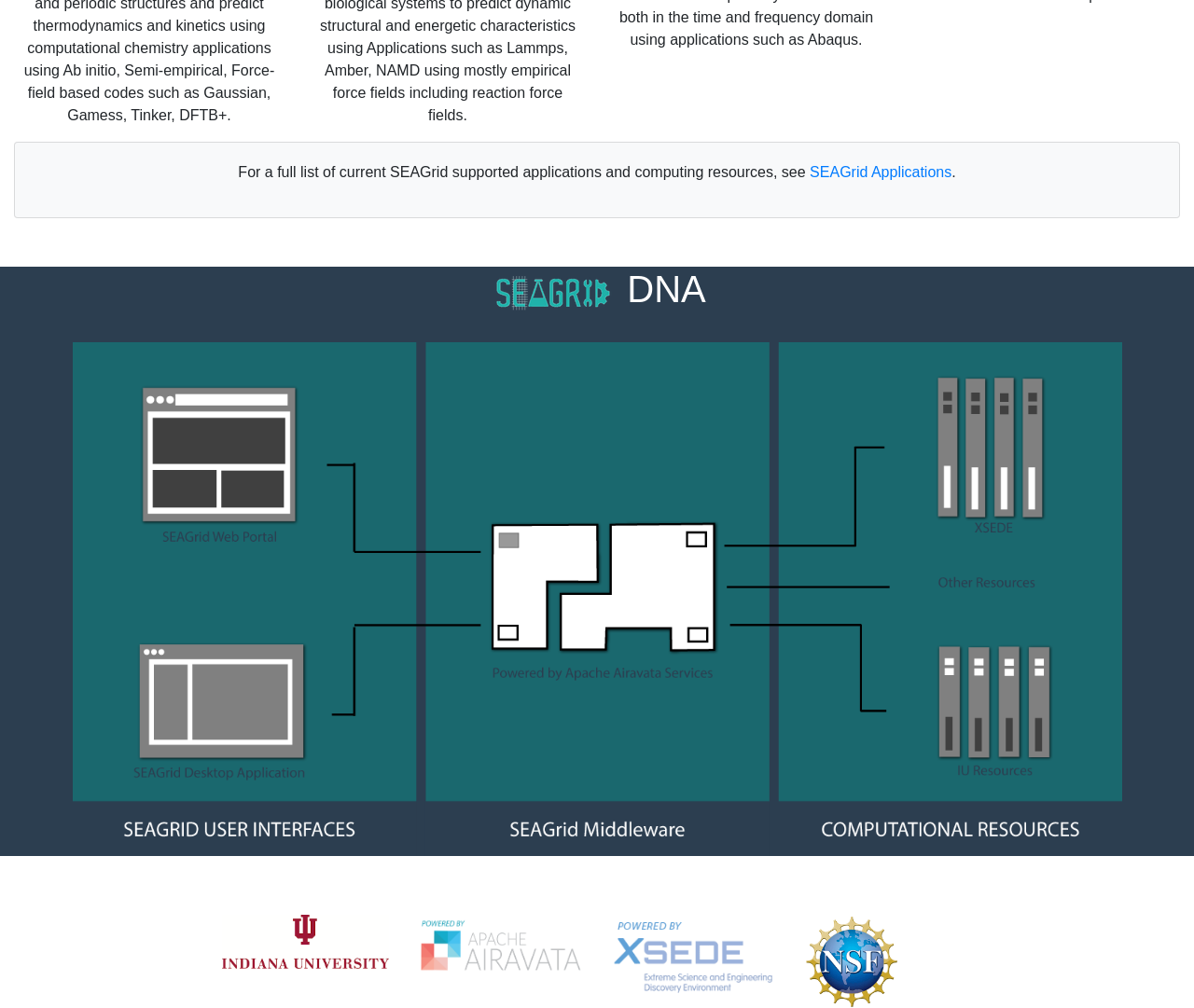Locate the bounding box coordinates of the UI element described by: "alt="image"". The bounding box coordinates should consist of four float numbers between 0 and 1, i.e., [left, top, right, bottom].

[0.349, 0.929, 0.488, 0.945]